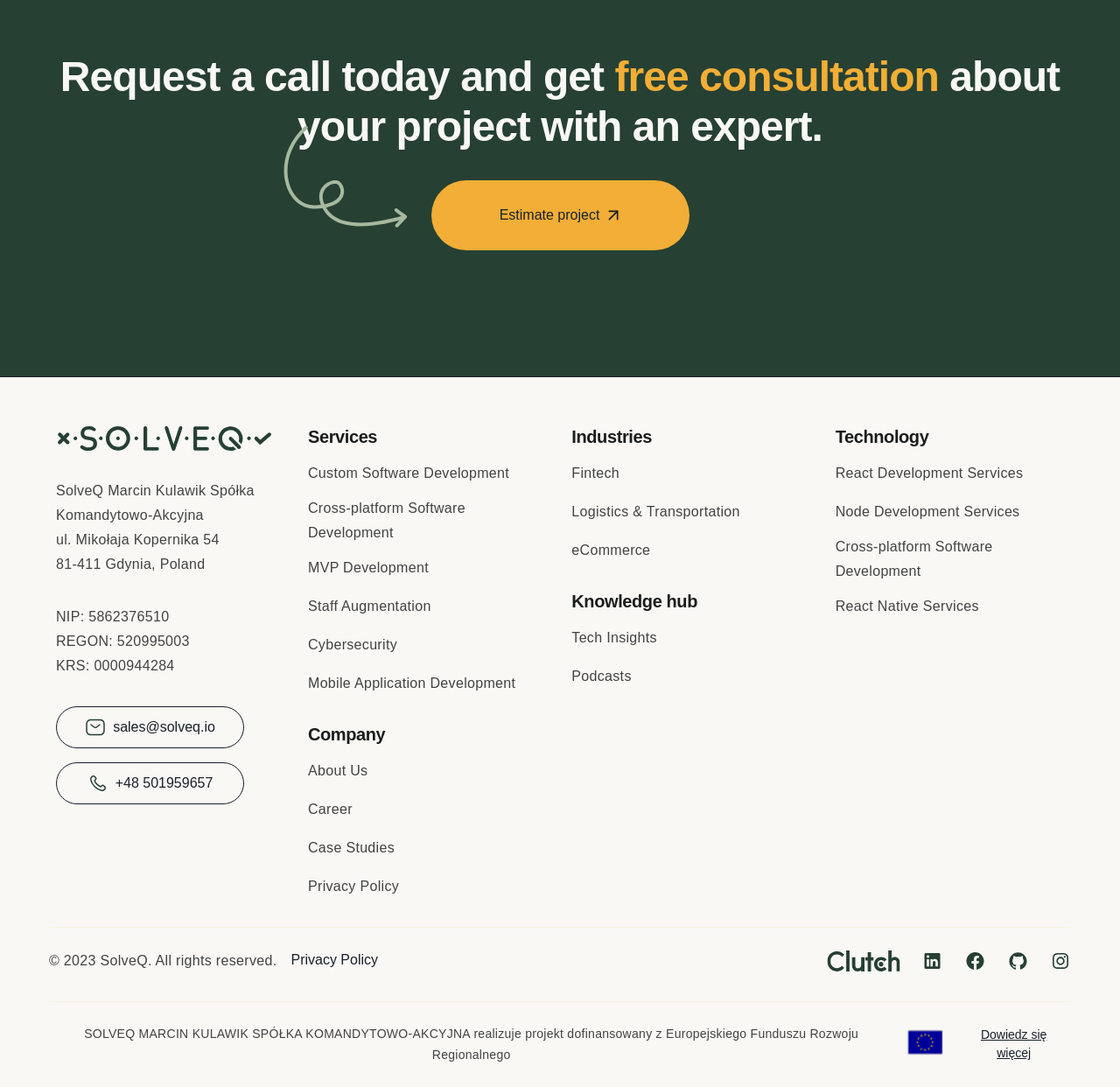Please locate the bounding box coordinates of the element's region that needs to be clicked to follow the instruction: "Estimate project". The bounding box coordinates should be provided as four float numbers between 0 and 1, i.e., [left, top, right, bottom].

[0.385, 0.166, 0.615, 0.23]